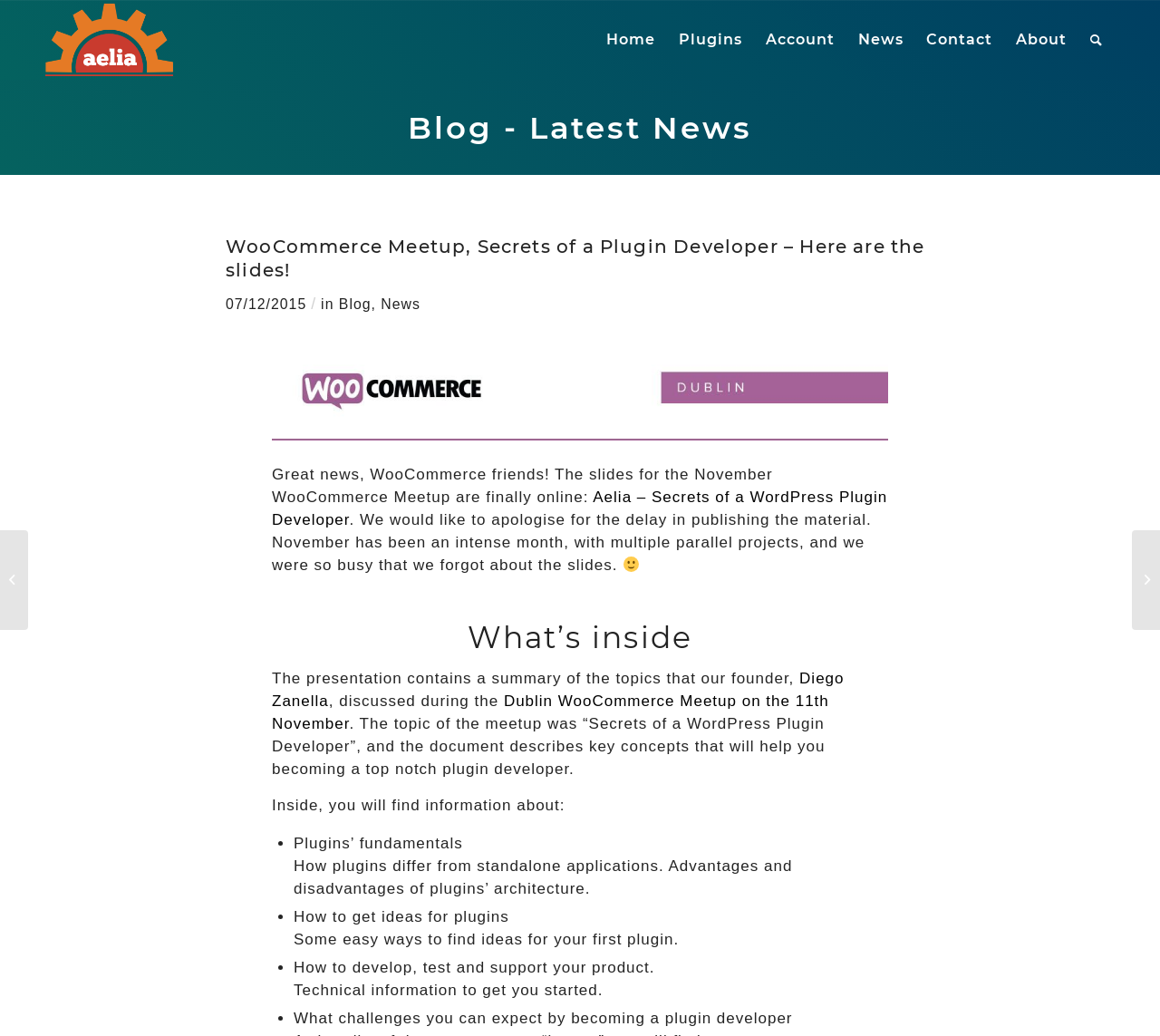Pinpoint the bounding box coordinates of the element to be clicked to execute the instruction: "Click on the Aelia link".

[0.039, 0.0, 0.149, 0.077]